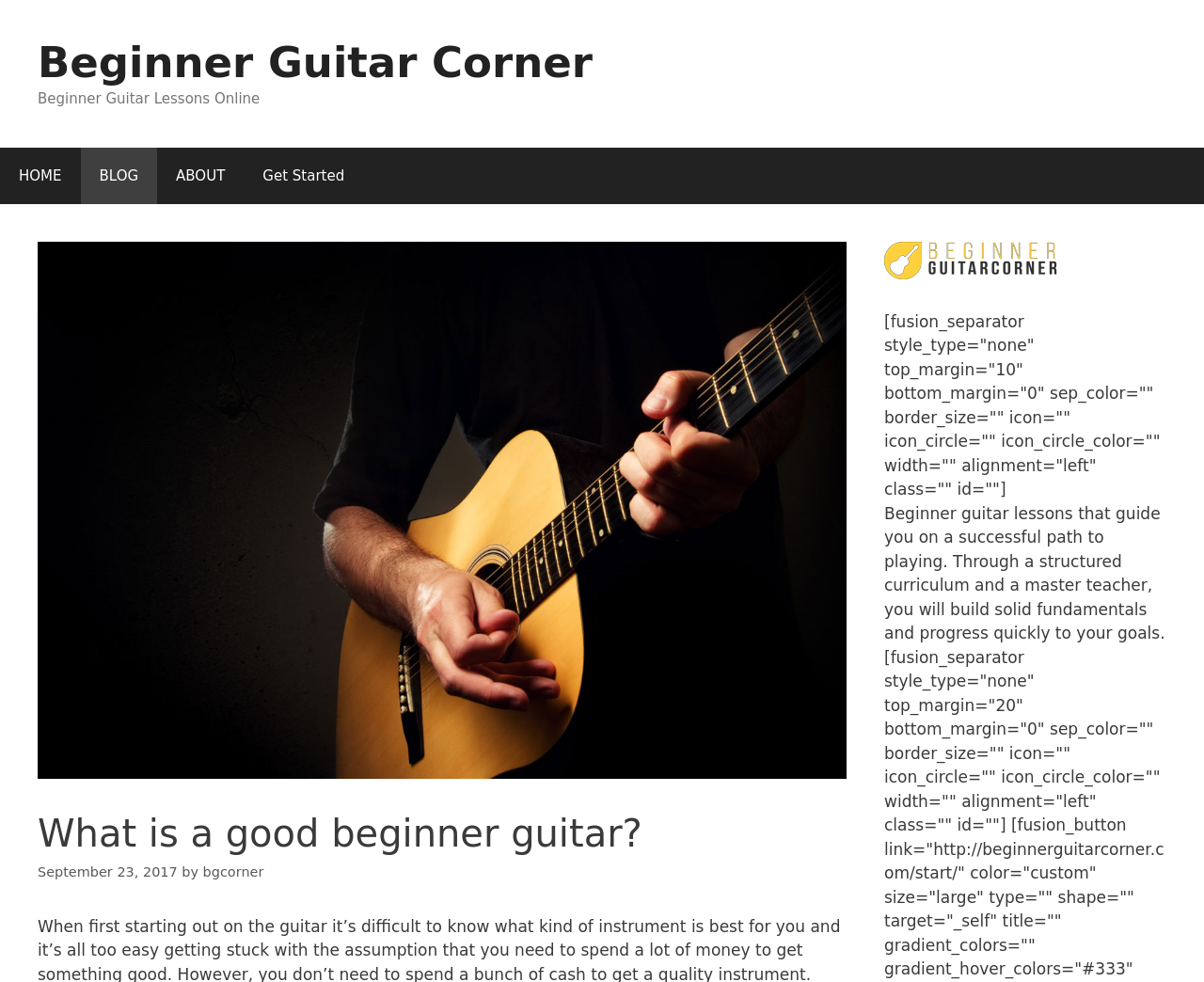Locate the bounding box of the UI element with the following description: "Get Started".

[0.203, 0.15, 0.302, 0.207]